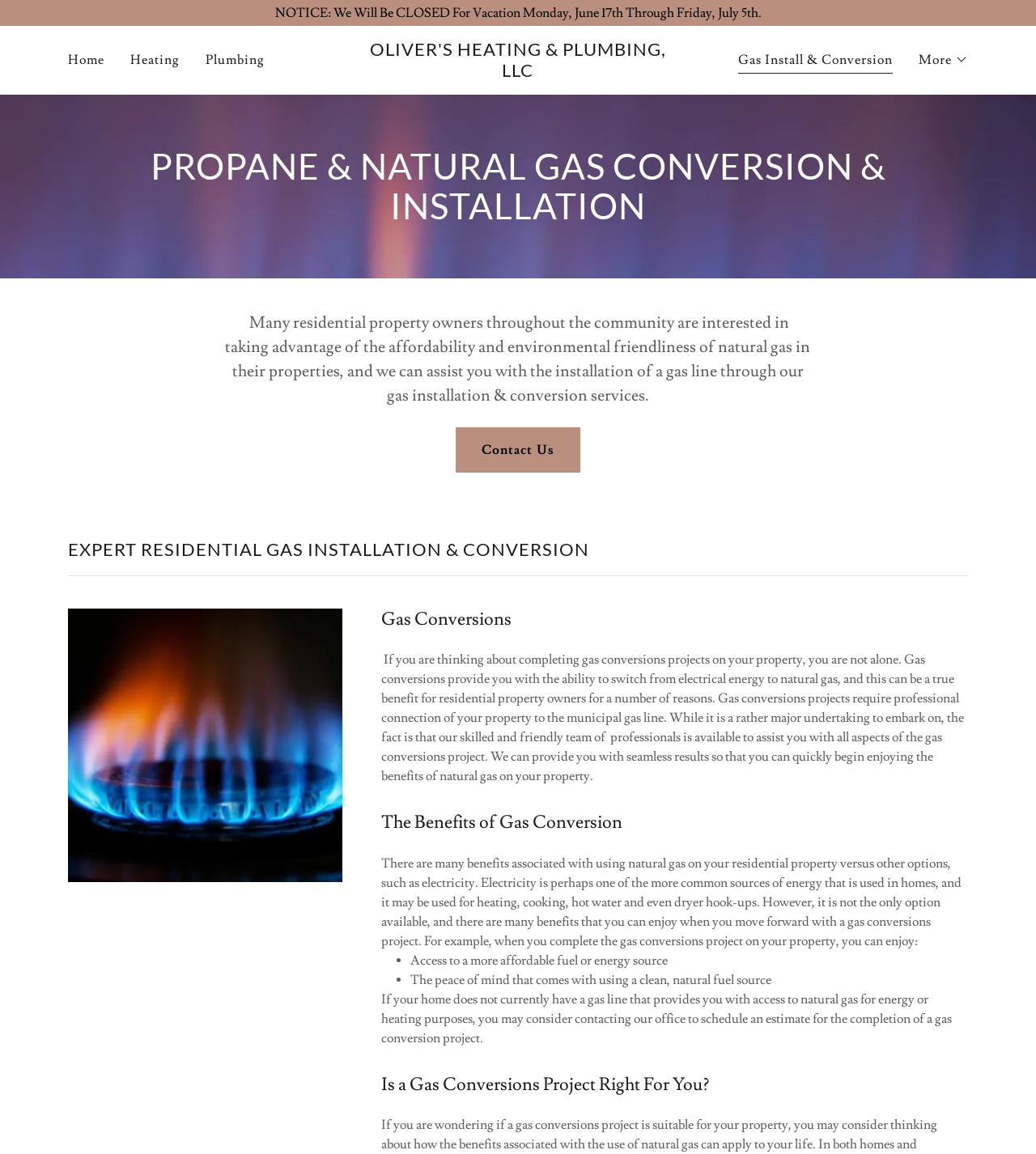Identify the text that serves as the heading for the webpage and generate it.

PROPANE & NATURAL GAS CONVERSION & INSTALLATION